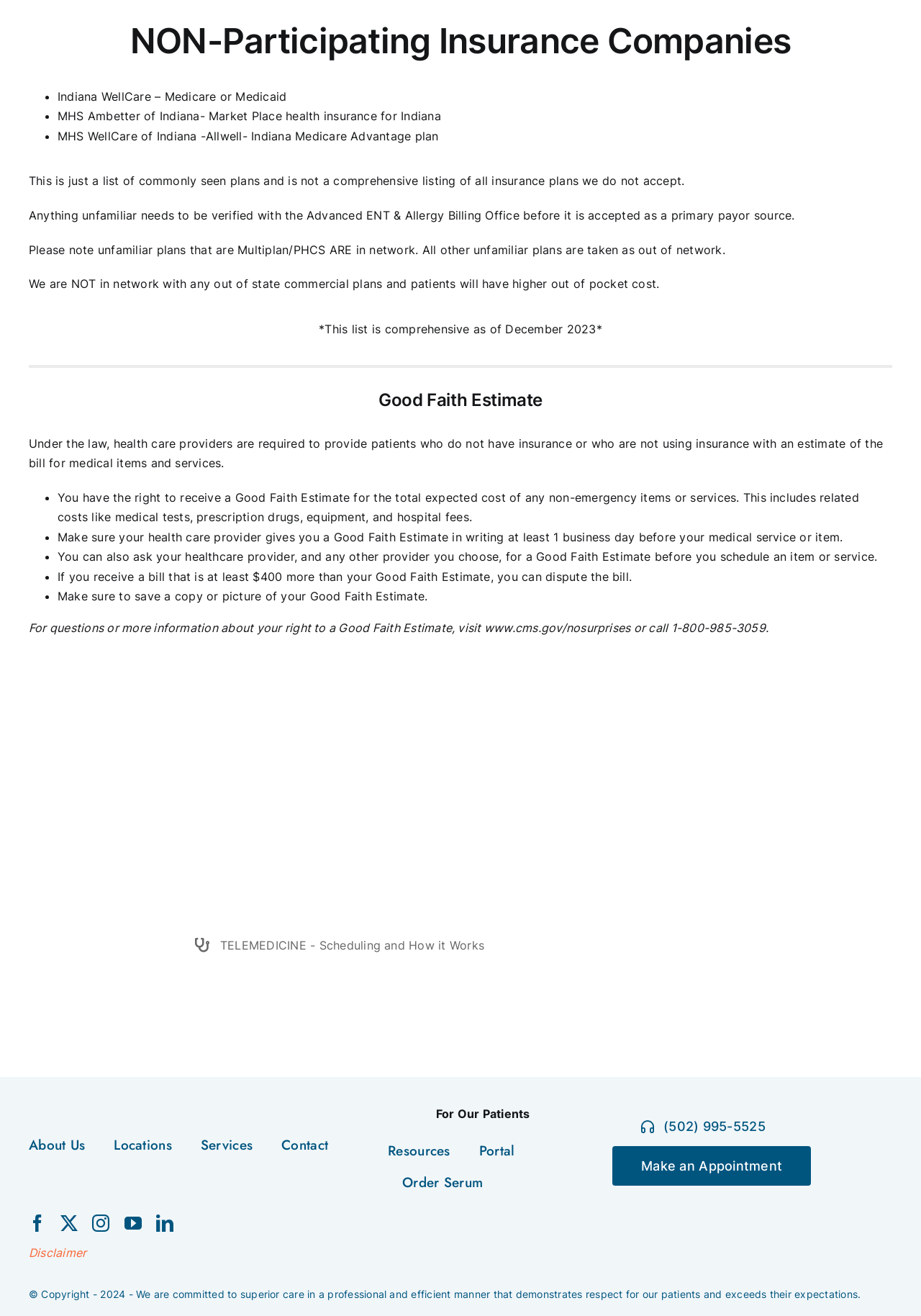What is the purpose of the Good Faith Estimate?
Answer the question with a single word or phrase by looking at the picture.

To provide patients with an estimate of the bill